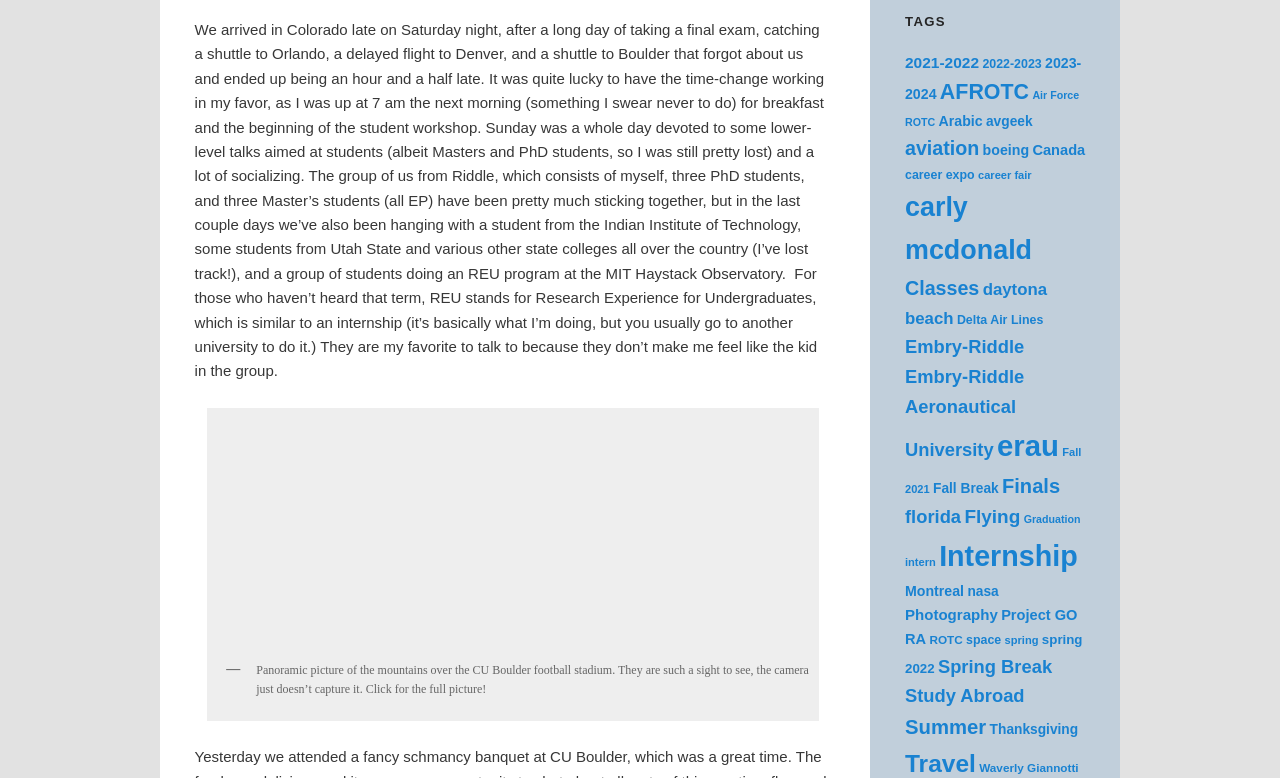Highlight the bounding box coordinates of the element you need to click to perform the following instruction: "Click the link to view posts tagged with '2021-2022'."

[0.707, 0.069, 0.765, 0.091]